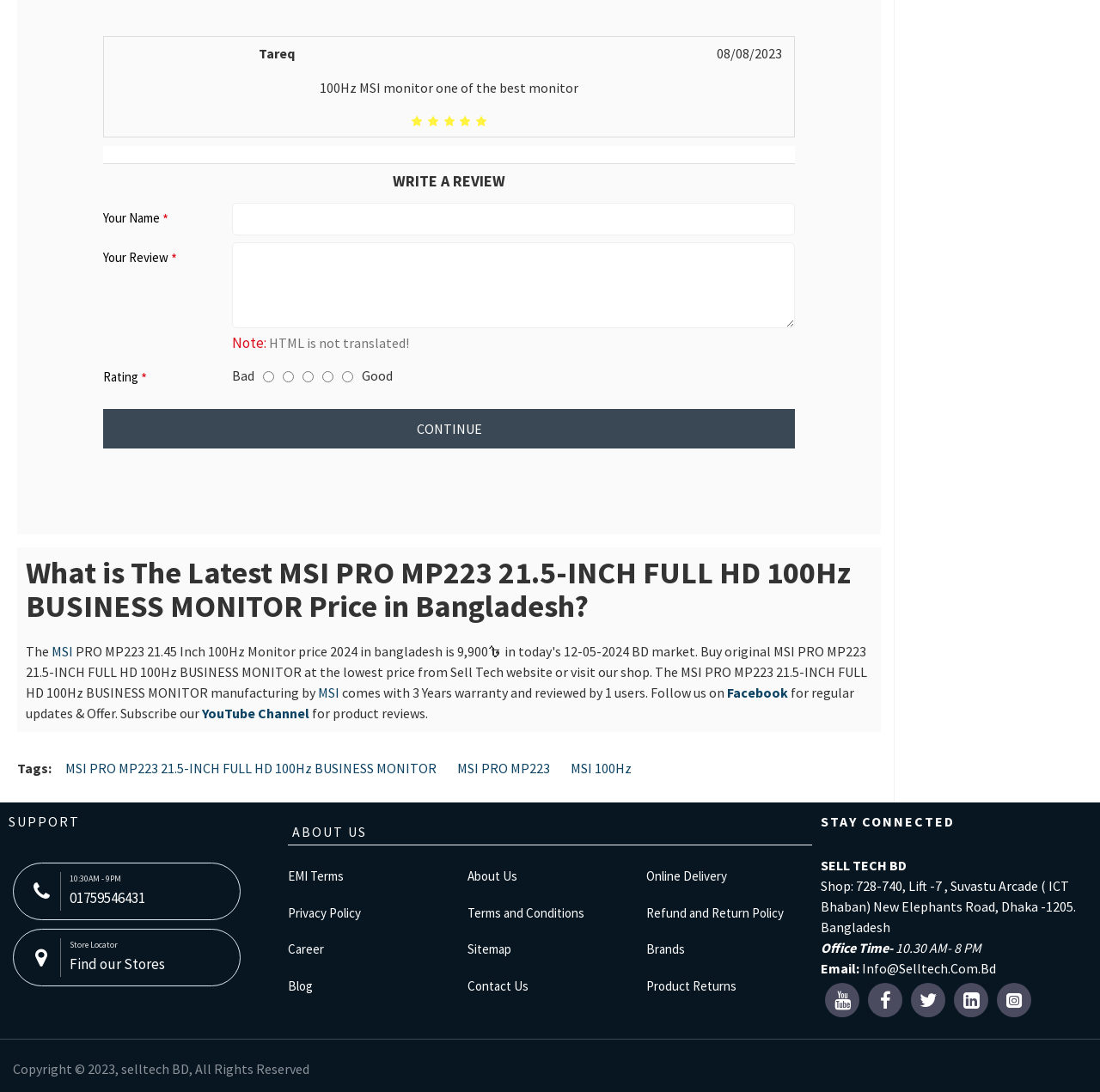Please provide a comprehensive answer to the question below using the information from the image: What is the rating scale for the review?

The rating scale can be determined by looking at the radio buttons with labels 'Bad' and 'Good'.